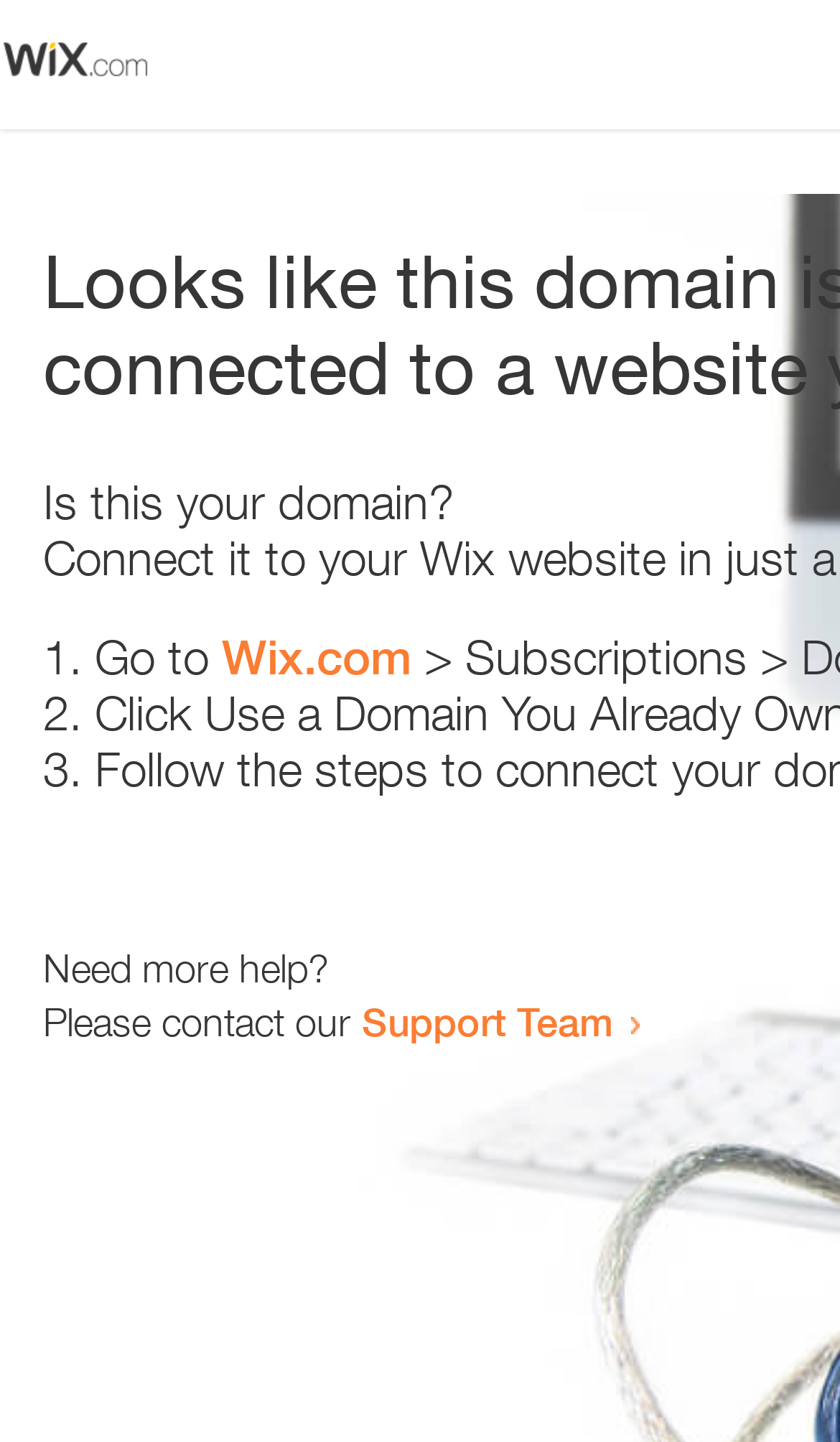How many steps are provided to resolve the issue?
Refer to the screenshot and respond with a concise word or phrase.

3